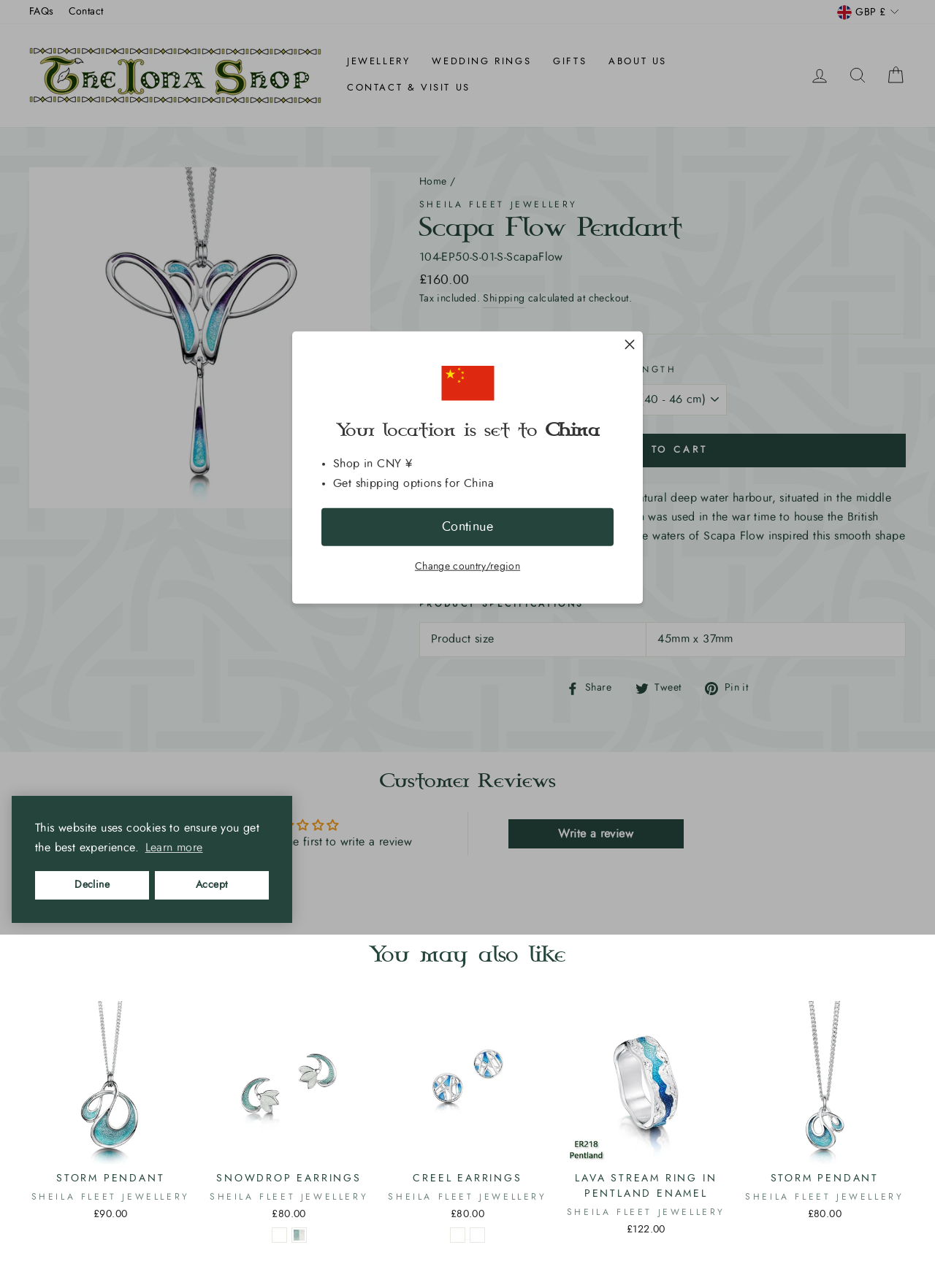Please look at the image and answer the question with a detailed explanation: What is the regular price of the Scapa Flow Pendant?

I found the answer by looking at the product description section, where it says 'Regular price £160.00'.